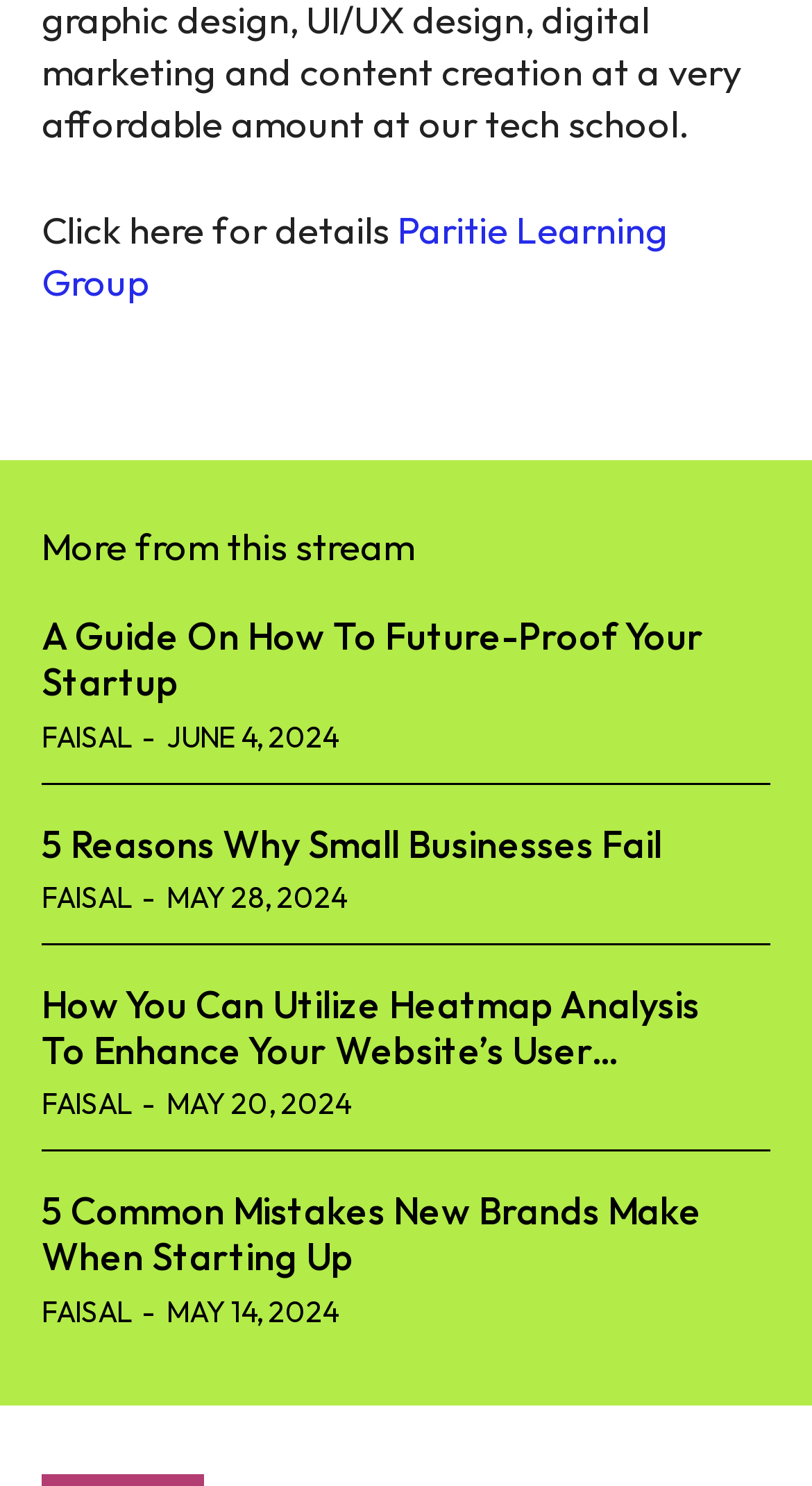Show the bounding box coordinates for the element that needs to be clicked to execute the following instruction: "Read the article about common mistakes new brands make". Provide the coordinates in the form of four float numbers between 0 and 1, i.e., [left, top, right, bottom].

[0.051, 0.799, 0.864, 0.862]